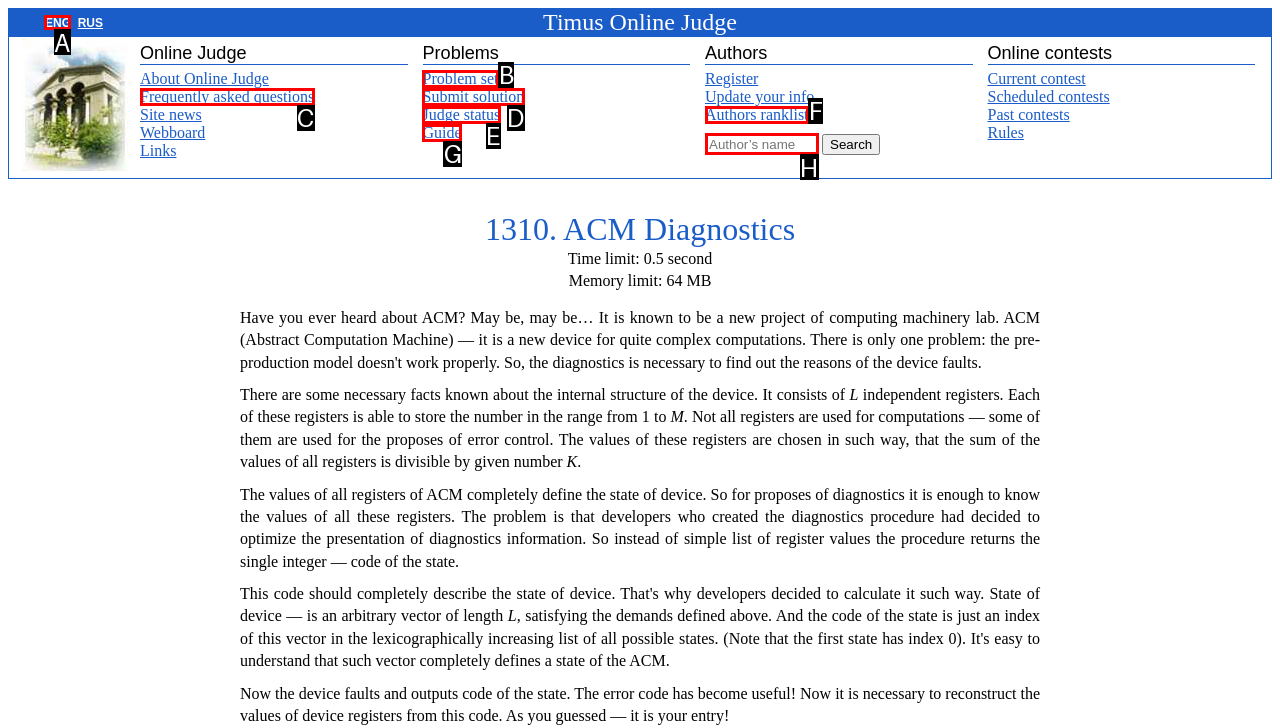Tell me which one HTML element I should click to complete the following task: Click the 'ENG' link Answer with the option's letter from the given choices directly.

A